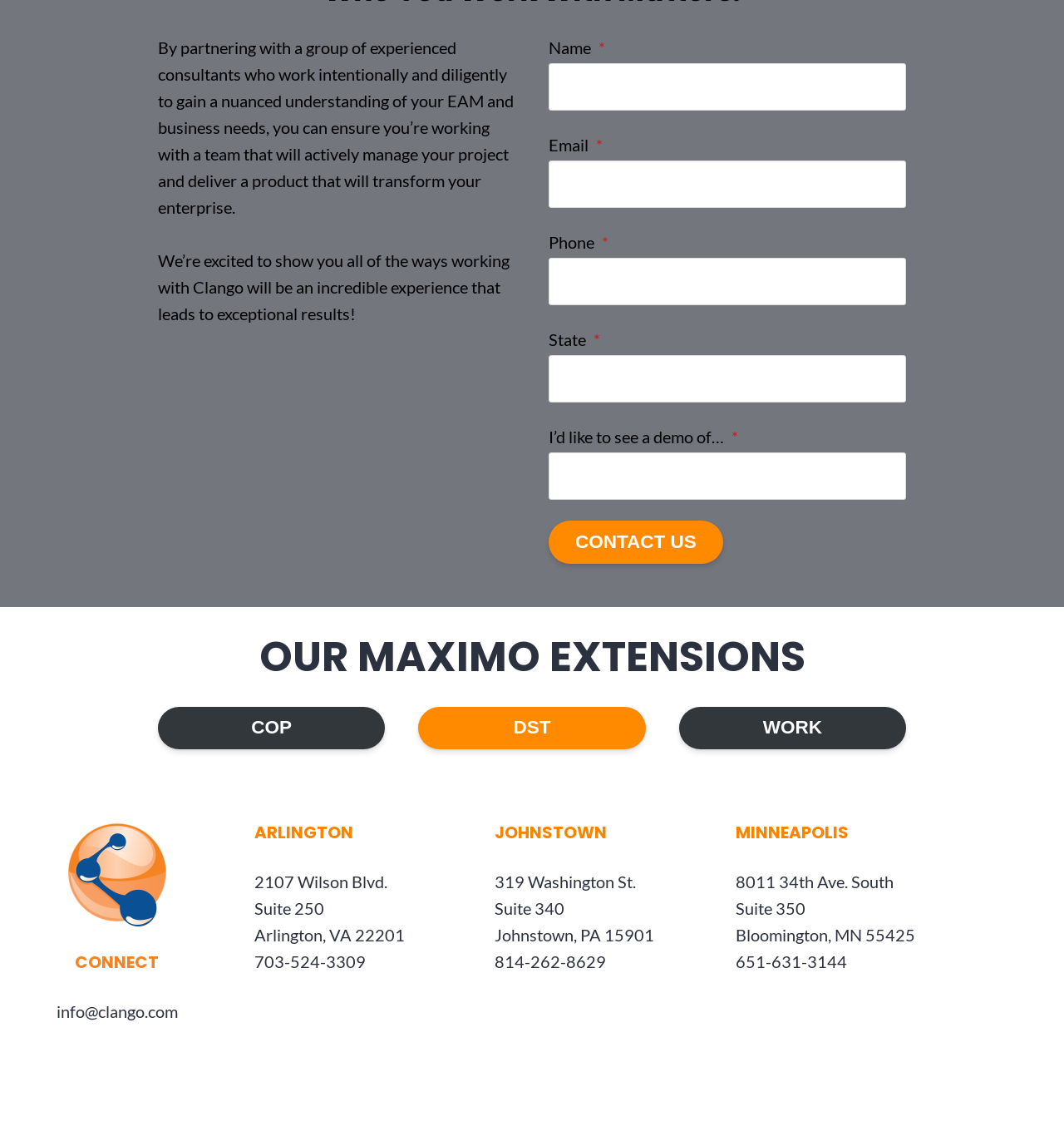Please identify the bounding box coordinates of the area I need to click to accomplish the following instruction: "Send an email to info@clango.com".

[0.053, 0.886, 0.167, 0.903]